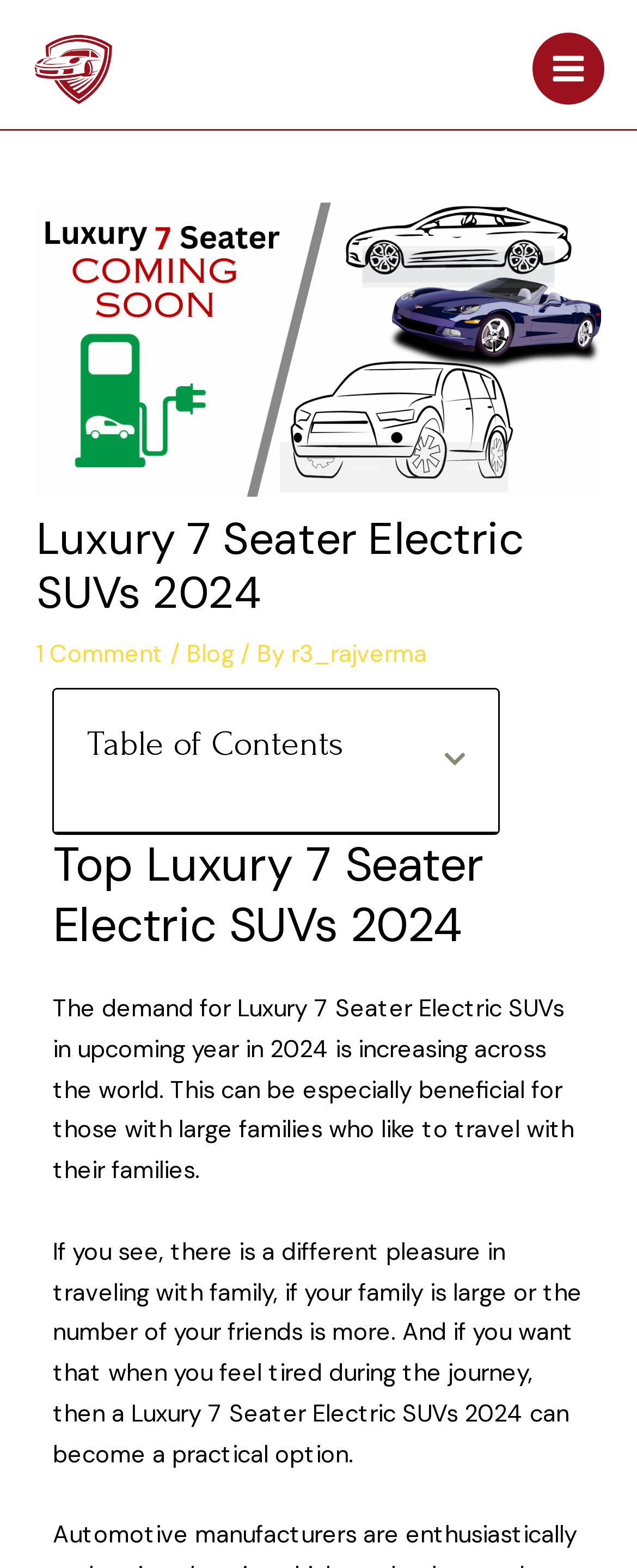Predict the bounding box of the UI element based on this description: "r3_rajverma".

[0.458, 0.408, 0.67, 0.427]